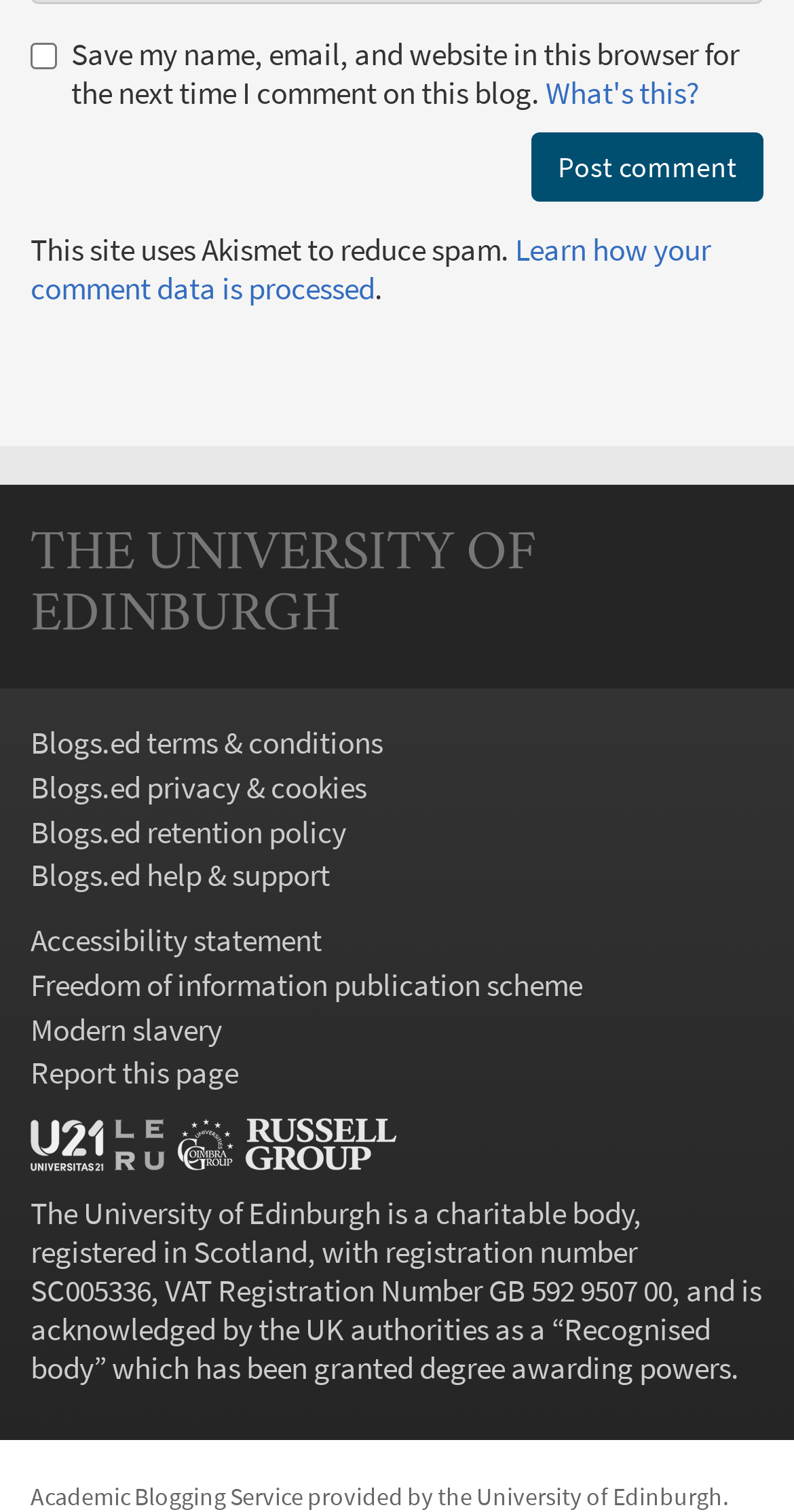Given the description of the UI element: "Freedom of information publication scheme", predict the bounding box coordinates in the form of [left, top, right, bottom], with each value being a float between 0 and 1.

[0.038, 0.638, 0.733, 0.664]